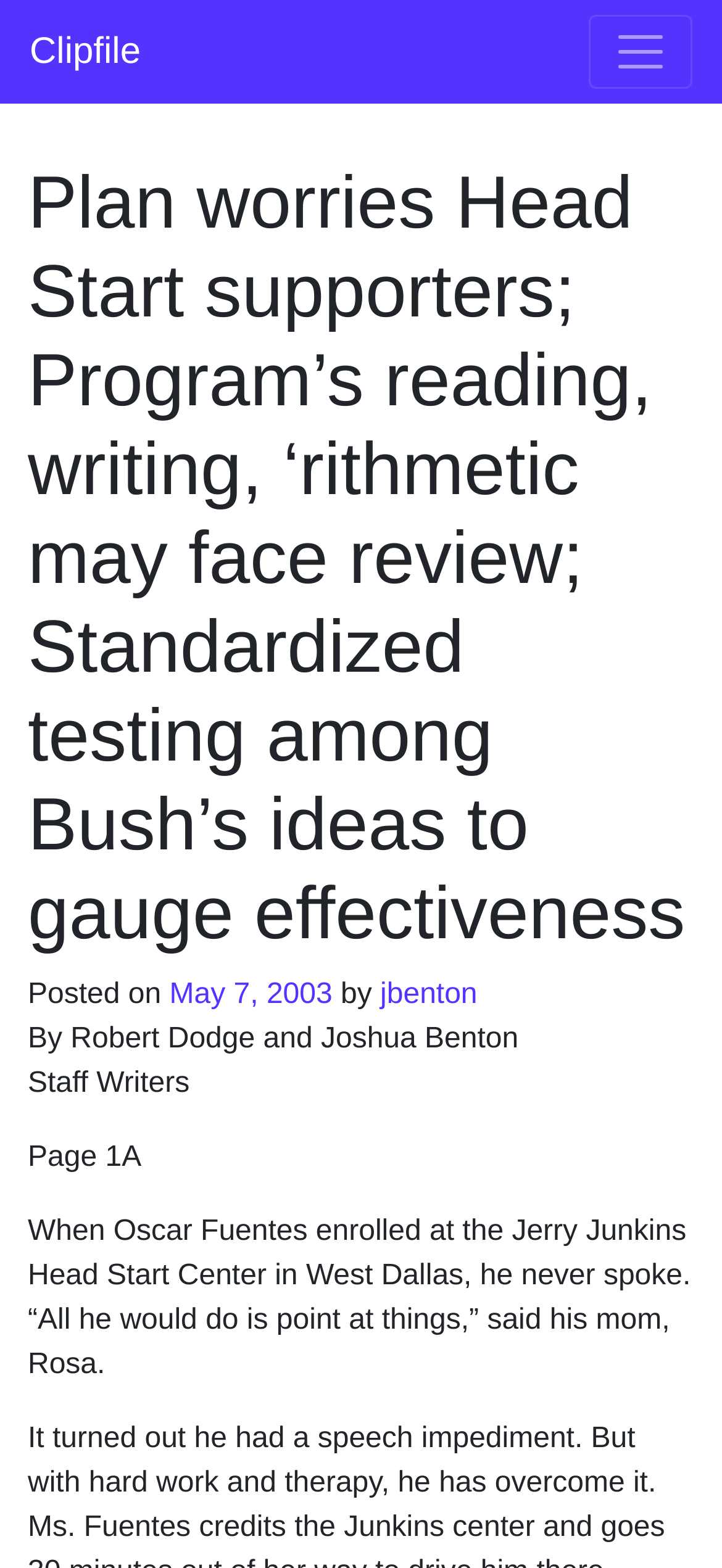From the webpage screenshot, predict the bounding box of the UI element that matches this description: "parent_node: Clipfile aria-label="Toggle navigation"".

[0.815, 0.009, 0.959, 0.057]